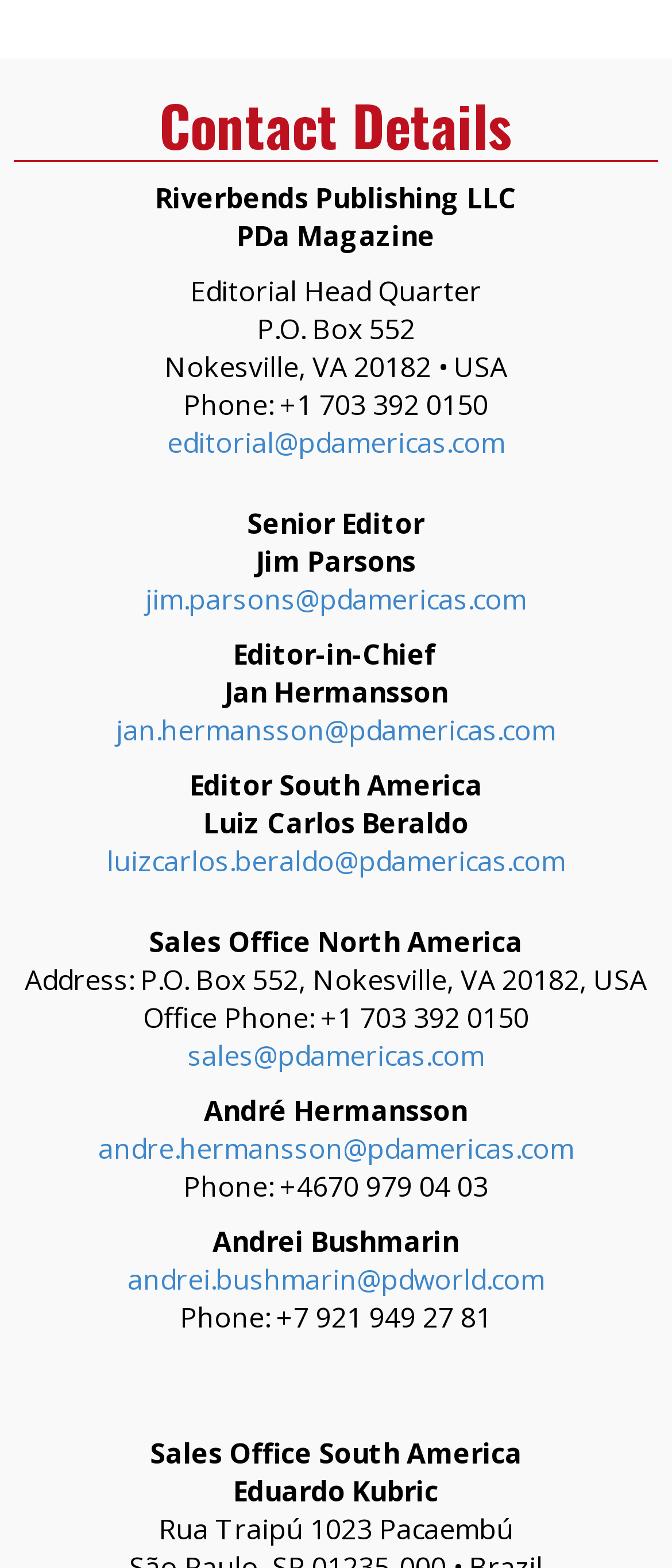Based on the image, please respond to the question with as much detail as possible:
What is the address of the Sales Office North America?

The address of the Sales Office North America can be found in the static text element 'Address: P.O. Box 552, Nokesville, VA 20182, USA' which is located in the section labeled 'Sales Office North America', indicating that it is the physical location of the sales office.